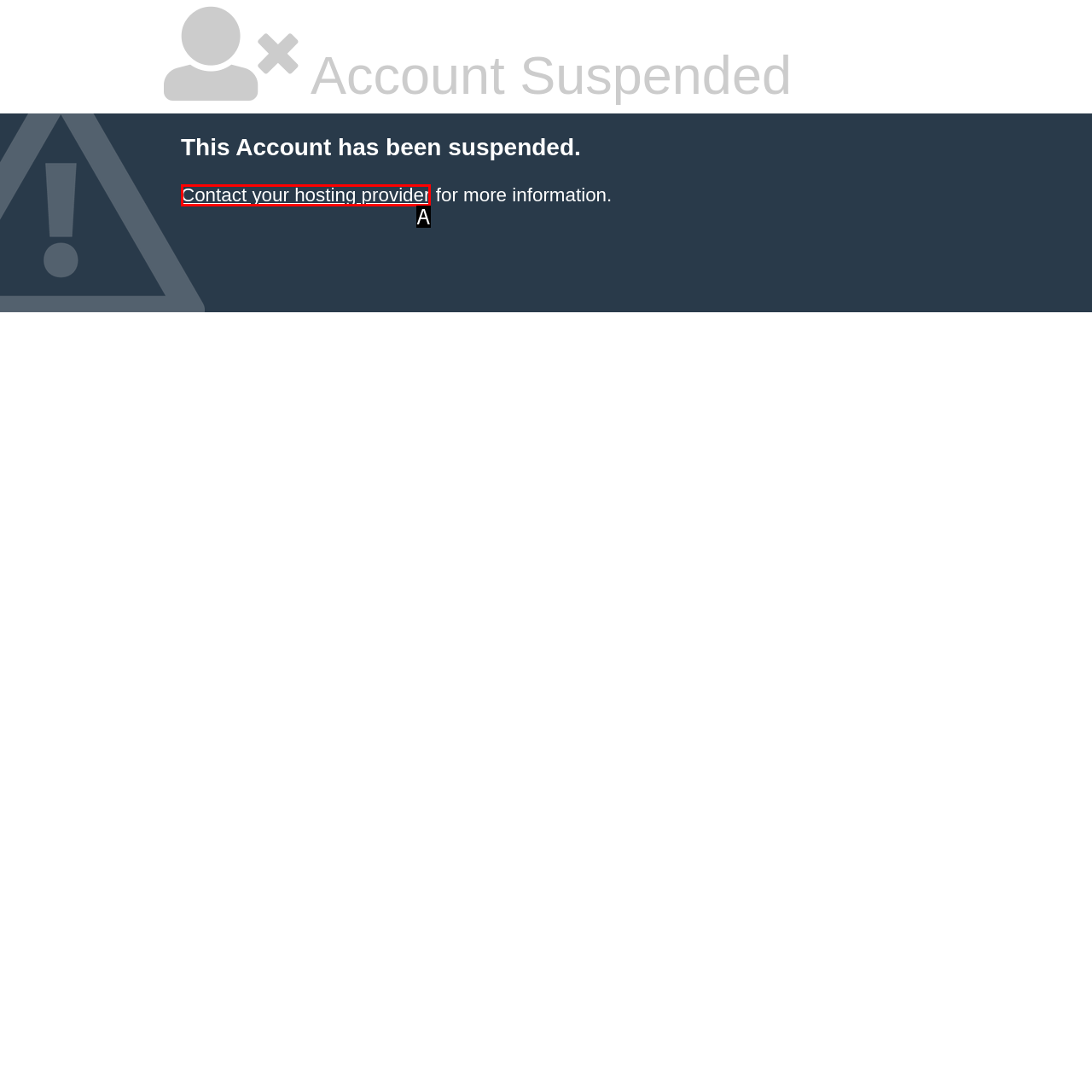Identify the UI element that best fits the description: Contact your hosting provider
Respond with the letter representing the correct option.

A